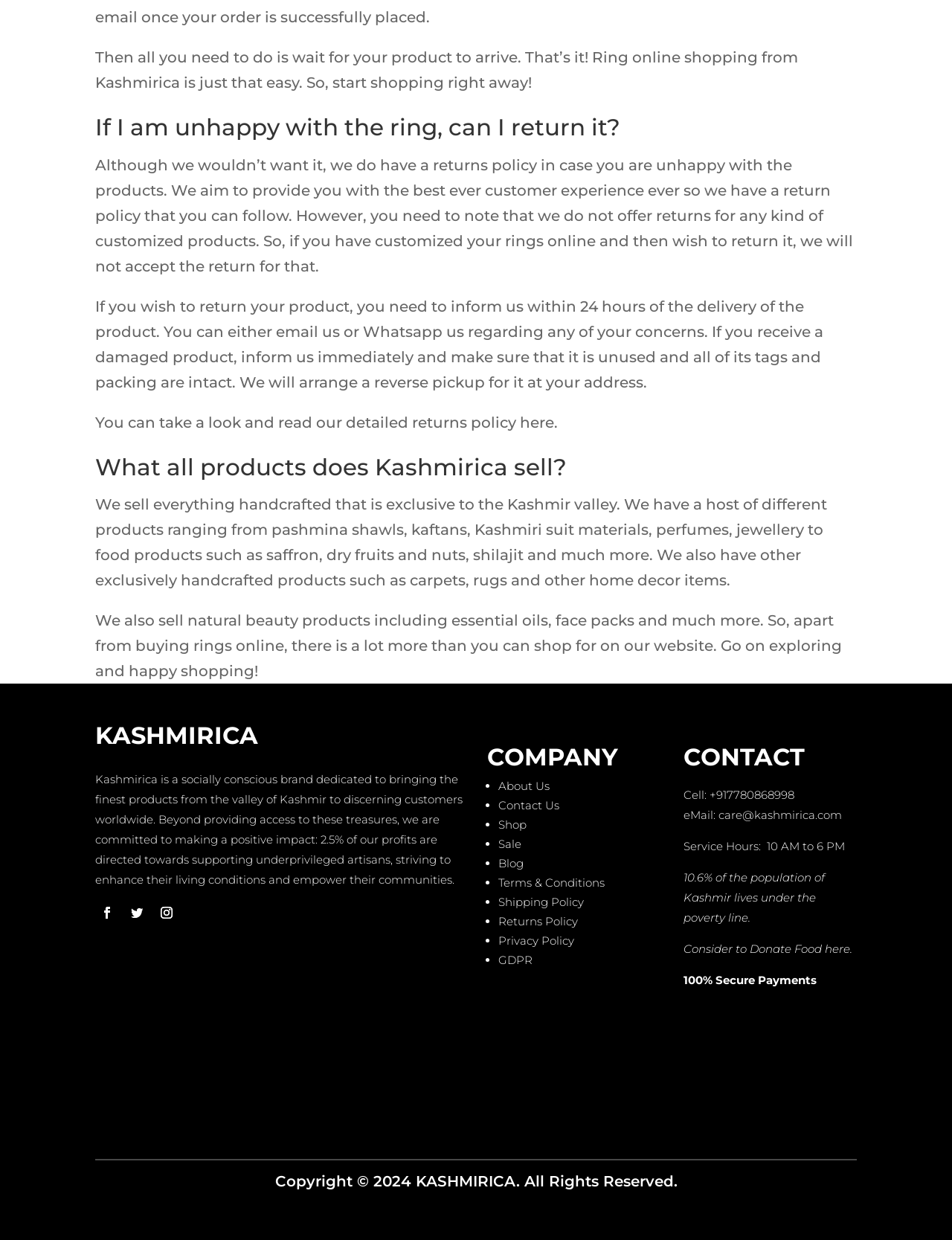Identify the bounding box coordinates of the section to be clicked to complete the task described by the following instruction: "Click on 'Returns Policy'". The coordinates should be four float numbers between 0 and 1, formatted as [left, top, right, bottom].

[0.524, 0.737, 0.607, 0.749]